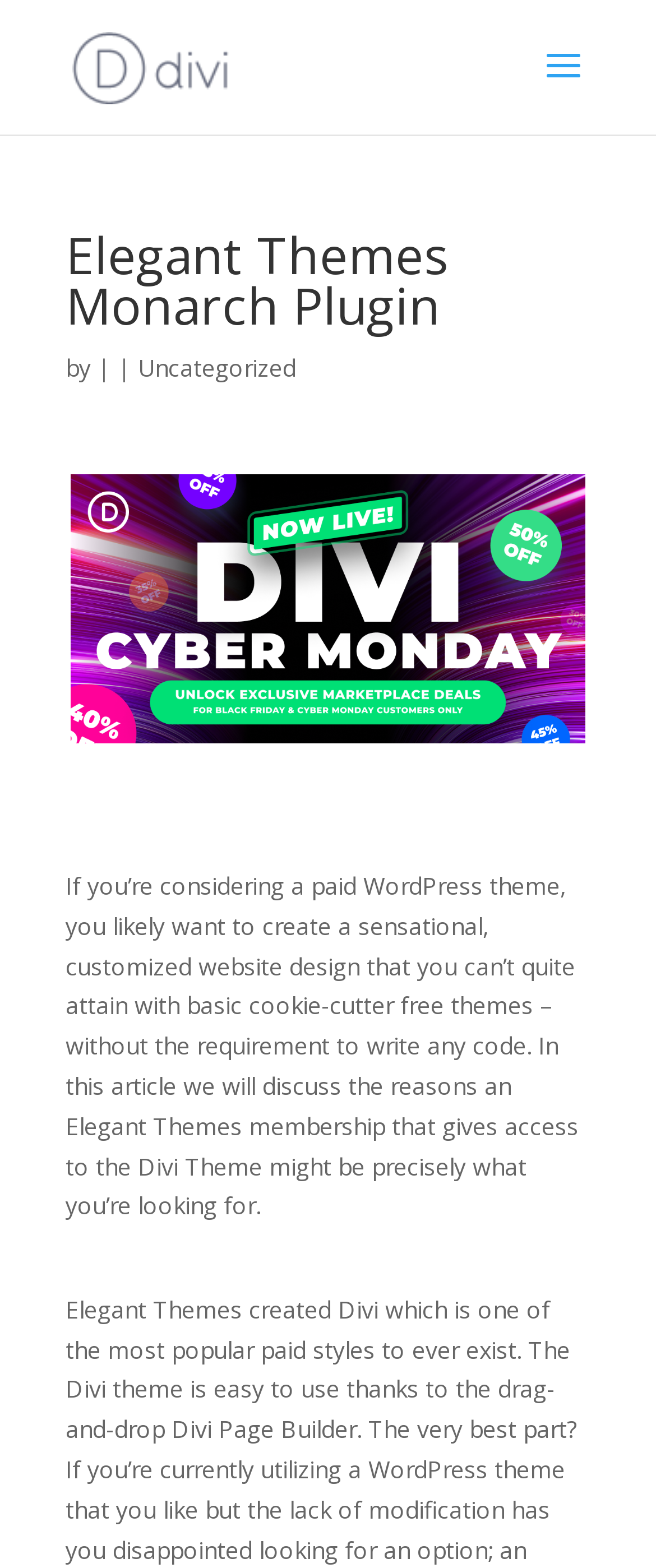Highlight the bounding box of the UI element that corresponds to this description: "alt="Elegant Themes Divi Reviews"".

[0.11, 0.031, 0.349, 0.051]